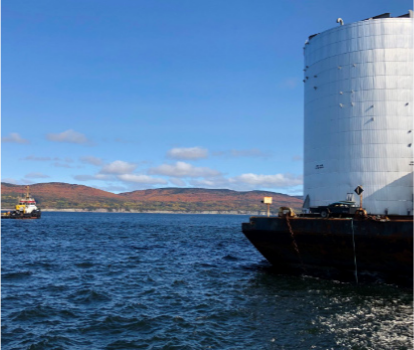Provide a brief response using a word or short phrase to this question:
What is the weather condition in the scene?

Clear blue sky